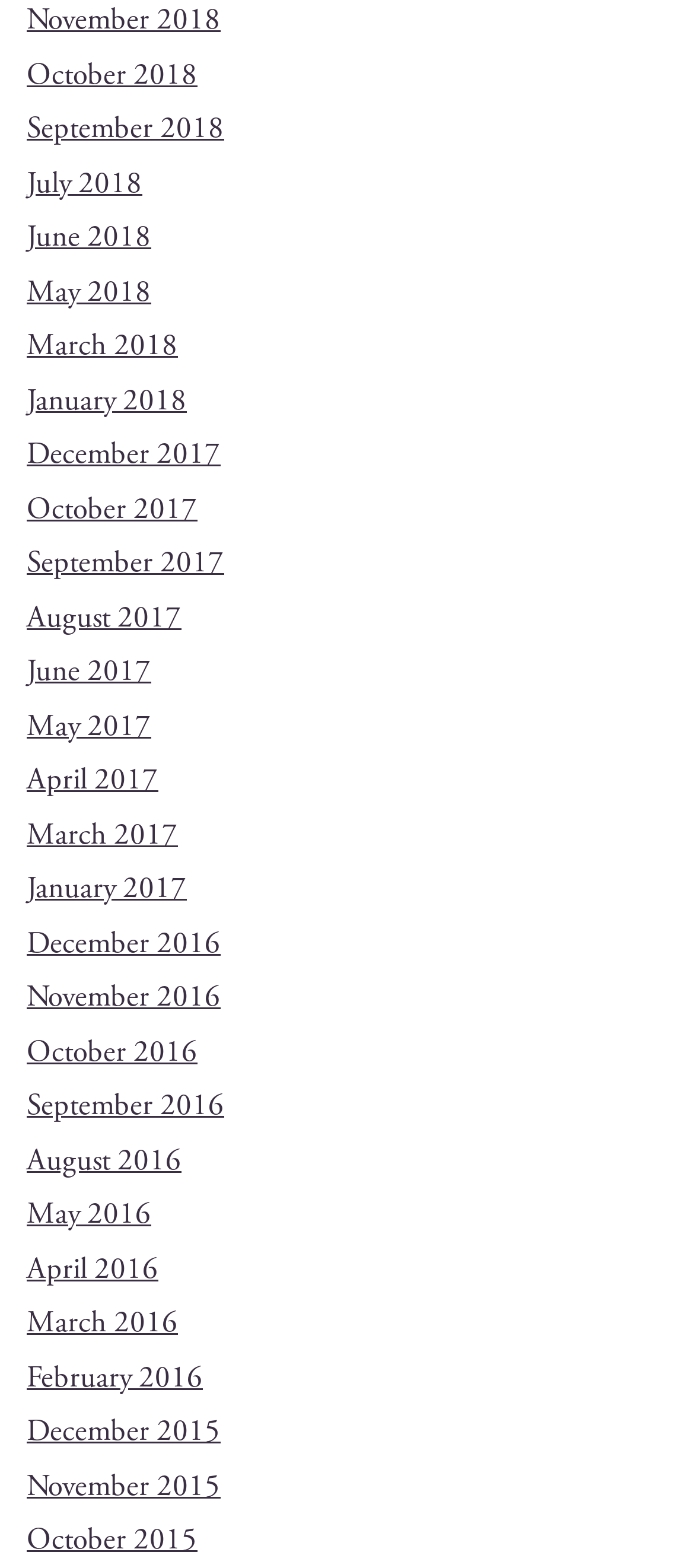How many links are there for the year 2017?
Please give a detailed and elaborate answer to the question based on the image.

I looked at the links on the webpage and found that there are 4 links for the year 2017, which are October 2017, September 2017, August 2017, and June 2017.